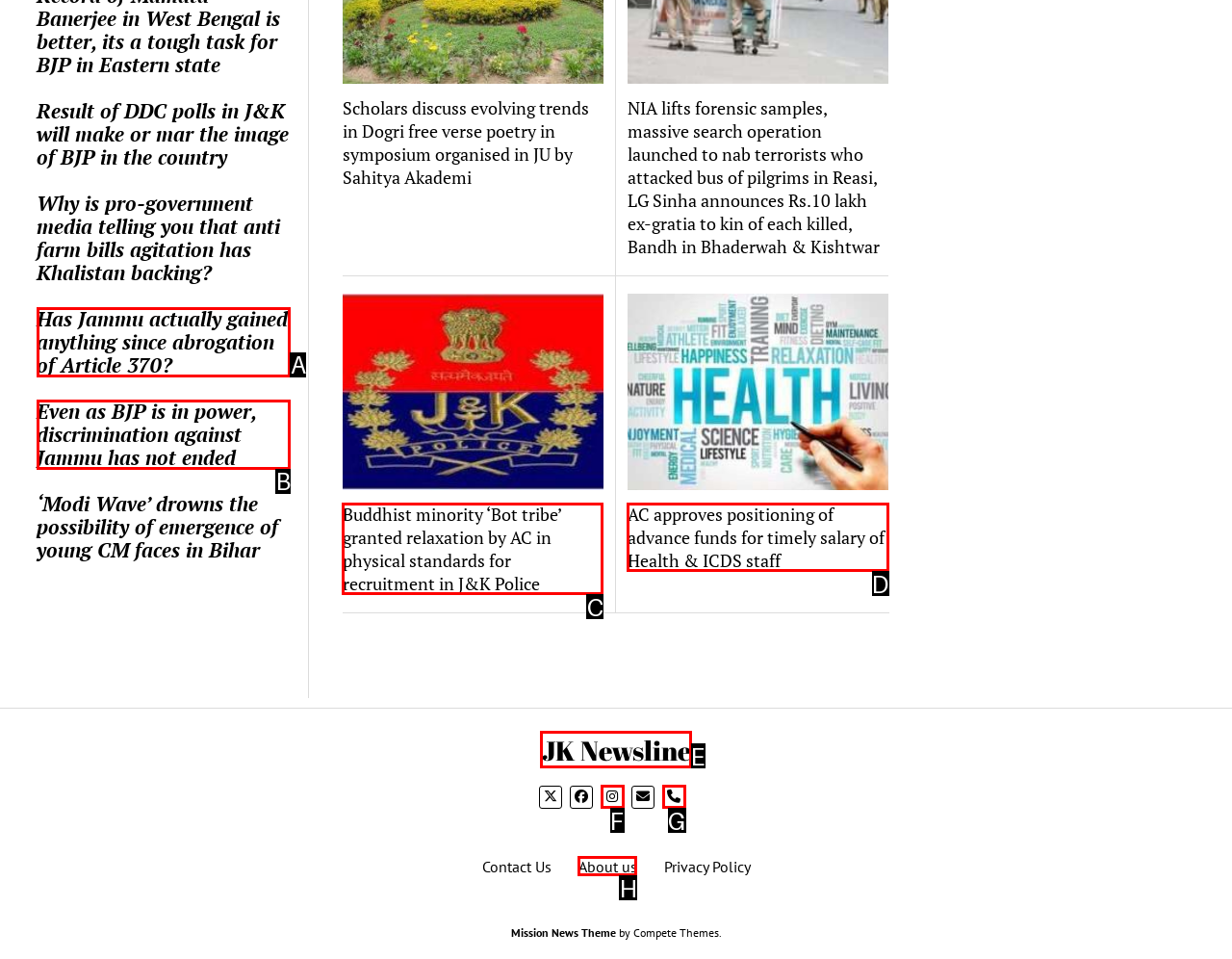Given the task: Visit the JK Newsline page, indicate which boxed UI element should be clicked. Provide your answer using the letter associated with the correct choice.

E